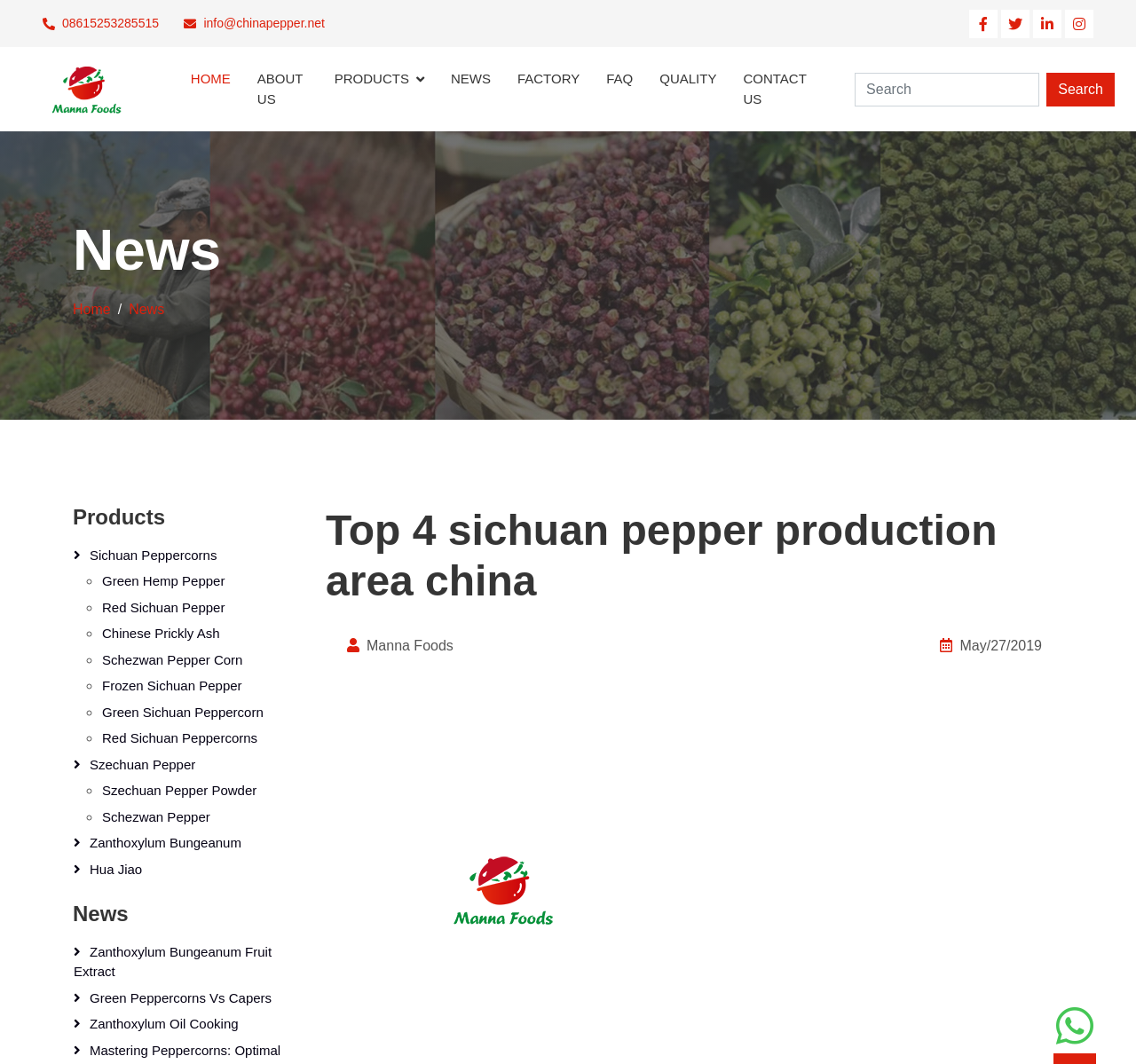Please provide a short answer using a single word or phrase for the question:
How many news links are listed?

4